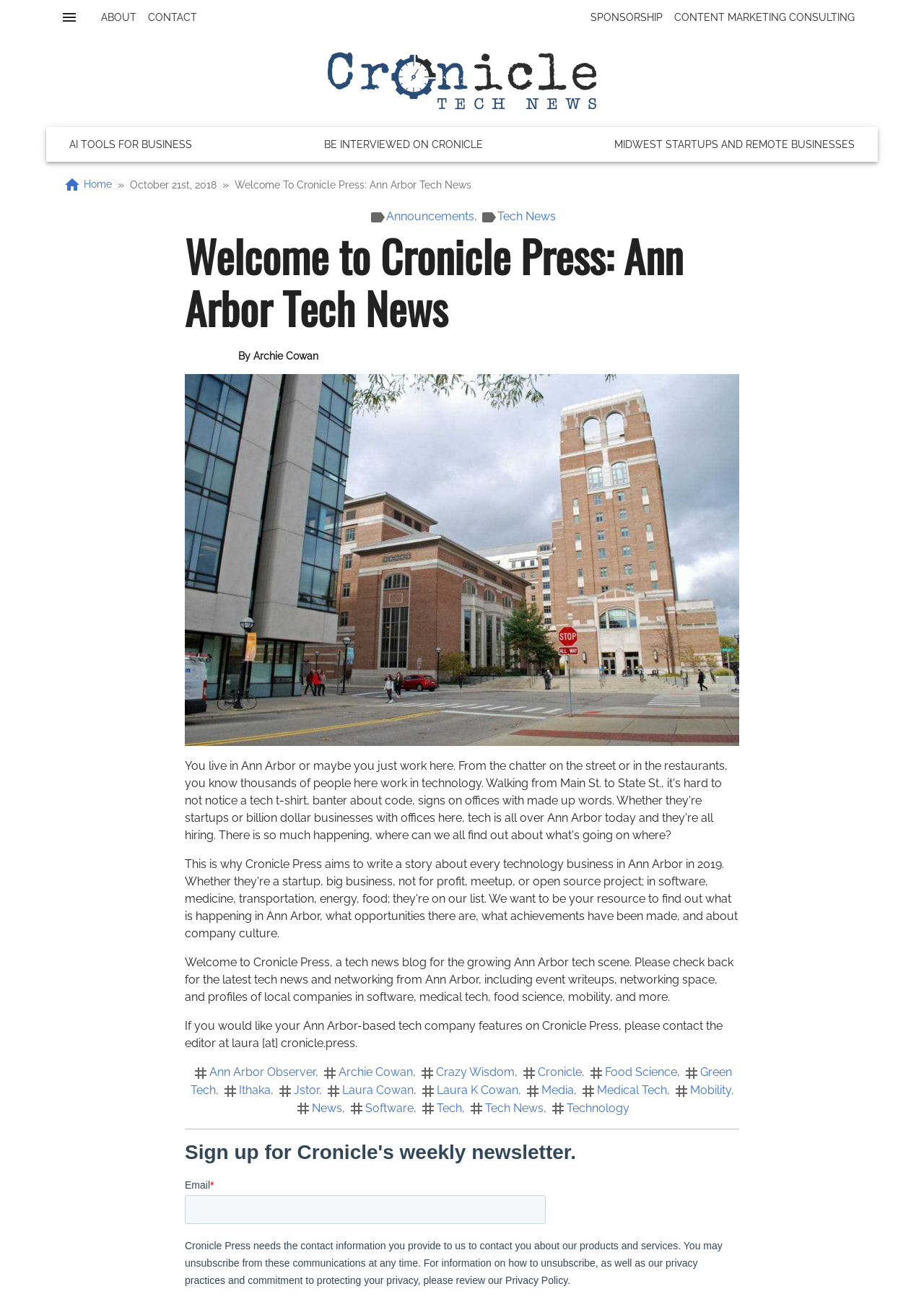Respond to the question below with a concise word or phrase:
What is the topic of the blog post?

Ann Arbor Tech News